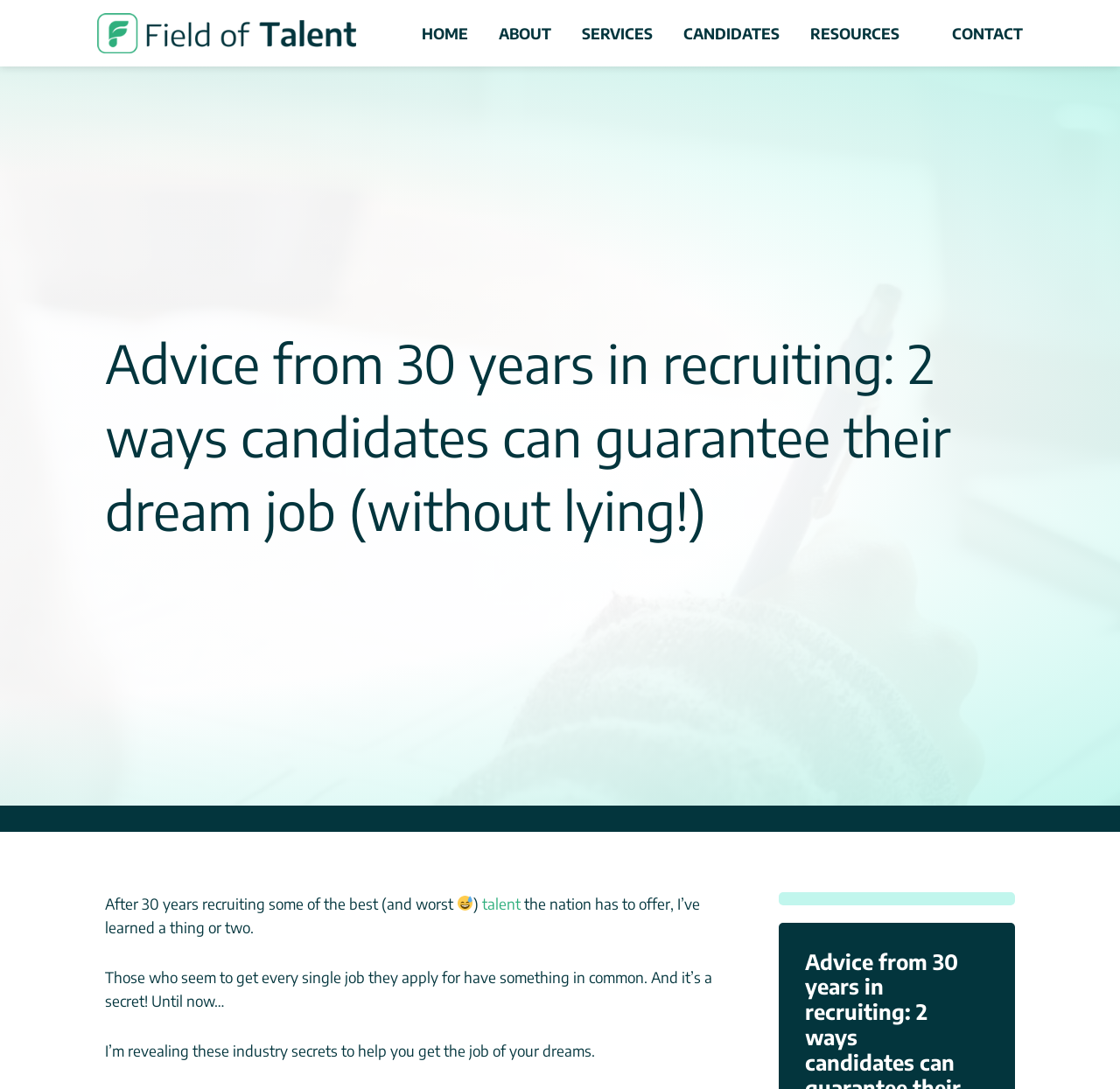Identify the bounding box coordinates for the region of the element that should be clicked to carry out the instruction: "Click the CANDIDATES link". The bounding box coordinates should be four float numbers between 0 and 1, i.e., [left, top, right, bottom].

[0.61, 0.019, 0.696, 0.043]